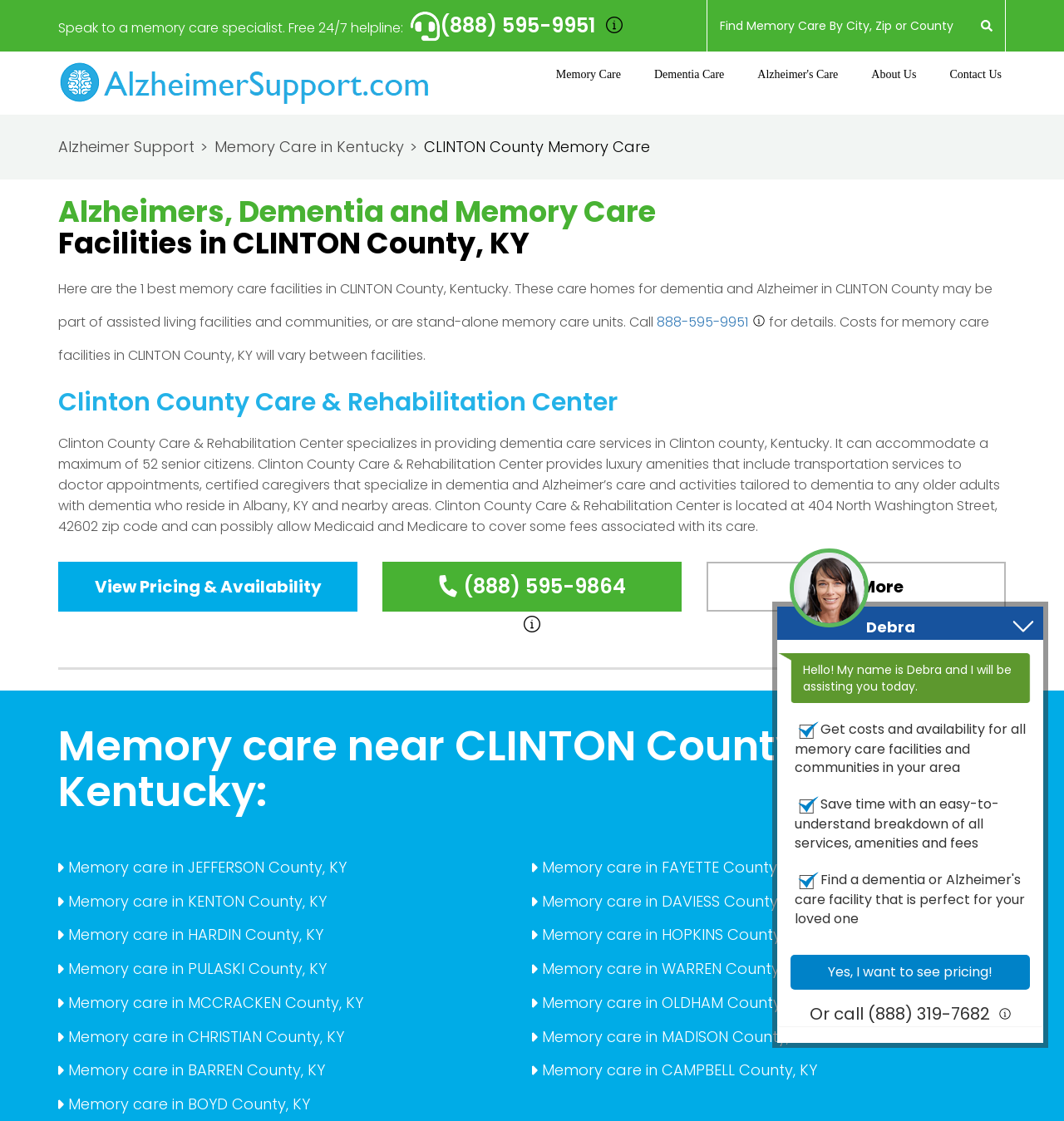Provide a thorough description of the webpage you see.

This webpage is about memory care facilities in Clinton County, Kentucky. At the top, there is a heading that reads "1 Memory Care Facilities in CLINTON County, KY - (888) 595-9951" and a phone number with an earphone icon next to it. Below this, there is a search box where users can find memory care by city, zip, or county. 

On the left side of the page, there are several links to different types of care, including memory care, dementia care, Alzheimer's care, and more. Below these links, there is a heading that reads "Alzheimers, Dementia and Memory Care Facilities in CLINTON County, KY". 

The main content of the page is about Clinton County Care & Rehabilitation Center, which provides dementia care services in Clinton County, Kentucky. The text describes the center's amenities, services, and location. There are also links to view pricing and availability, as well as to learn more about the center.

Below this, there is a section titled "Memory care near CLINTON County, Kentucky:" which lists links to memory care facilities in nearby counties, including Jefferson, Fayette, Kenton, and more.

On the right side of the page, there is a section with a heading that reads "Hello! My name is Debra and I will be assisting you today." This section appears to be a chat window or a senior living advisor's profile. There is a checkbox that says "Yes, I want to see pricing!" and a section that describes the benefits of getting costs and availability for memory care facilities.

At the bottom of the page, there is a call-to-action section that encourages users to get pricing information or call a phone number for assistance.